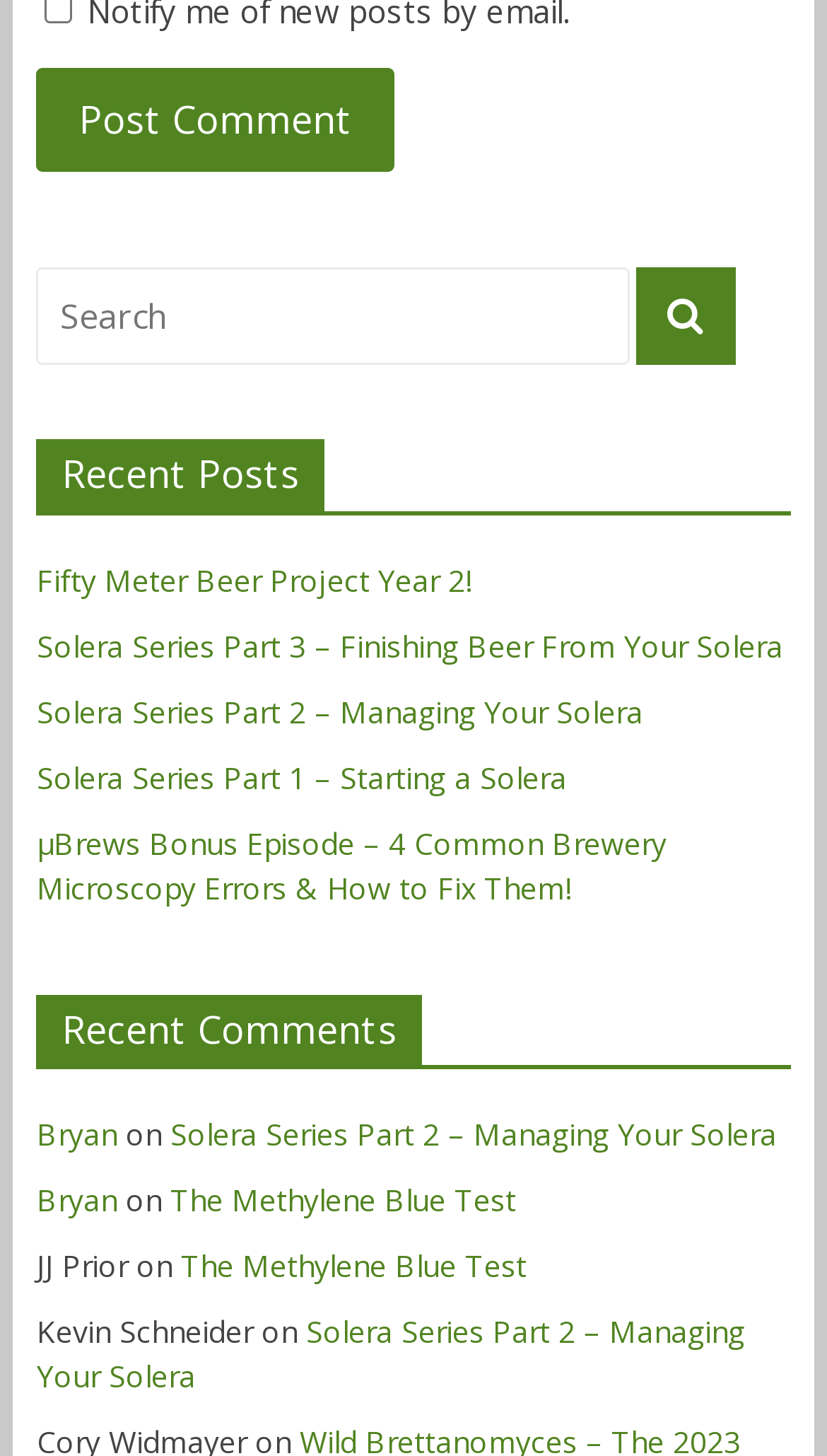What is the title of the first recent post?
Examine the screenshot and reply with a single word or phrase.

Fifty Meter Beer Project Year 2!